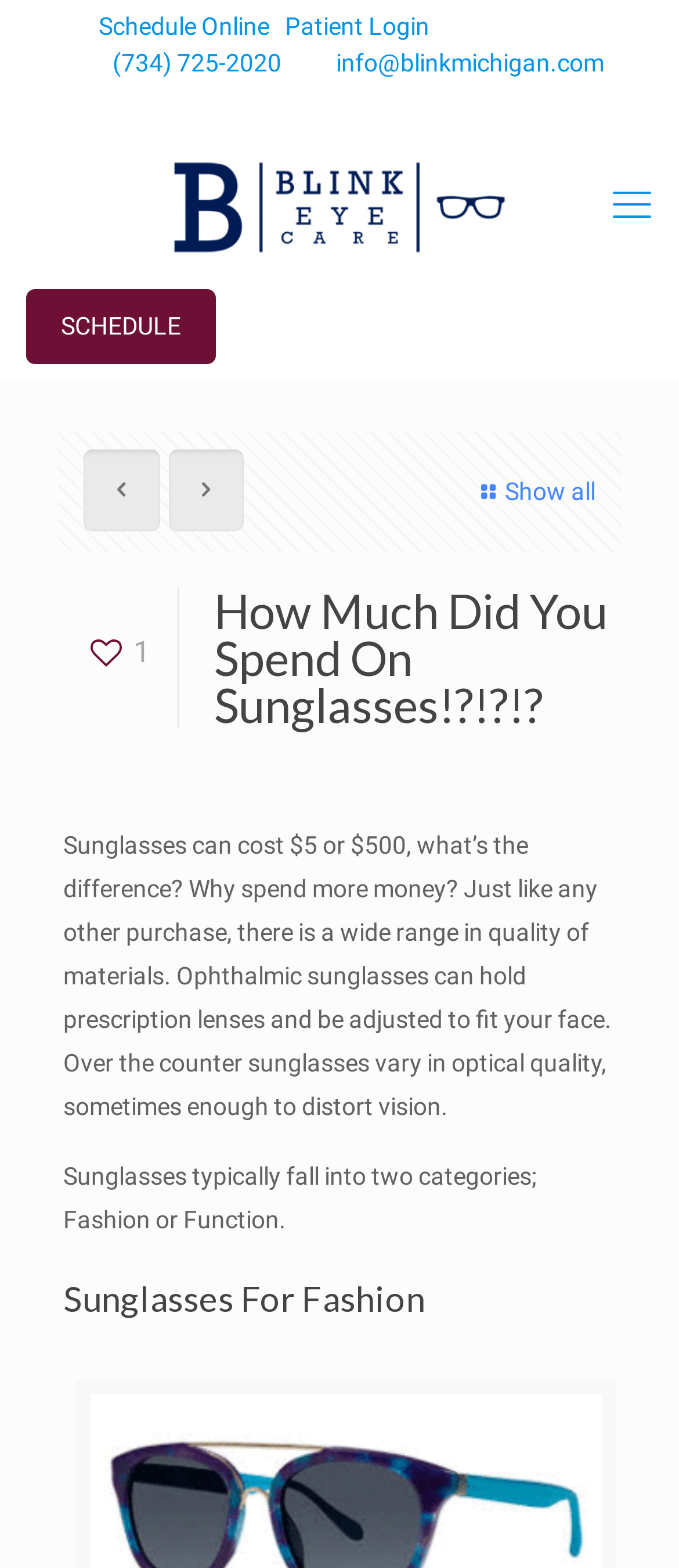Please locate the UI element described by "Show all" and provide its bounding box coordinates.

[0.693, 0.287, 0.877, 0.341]